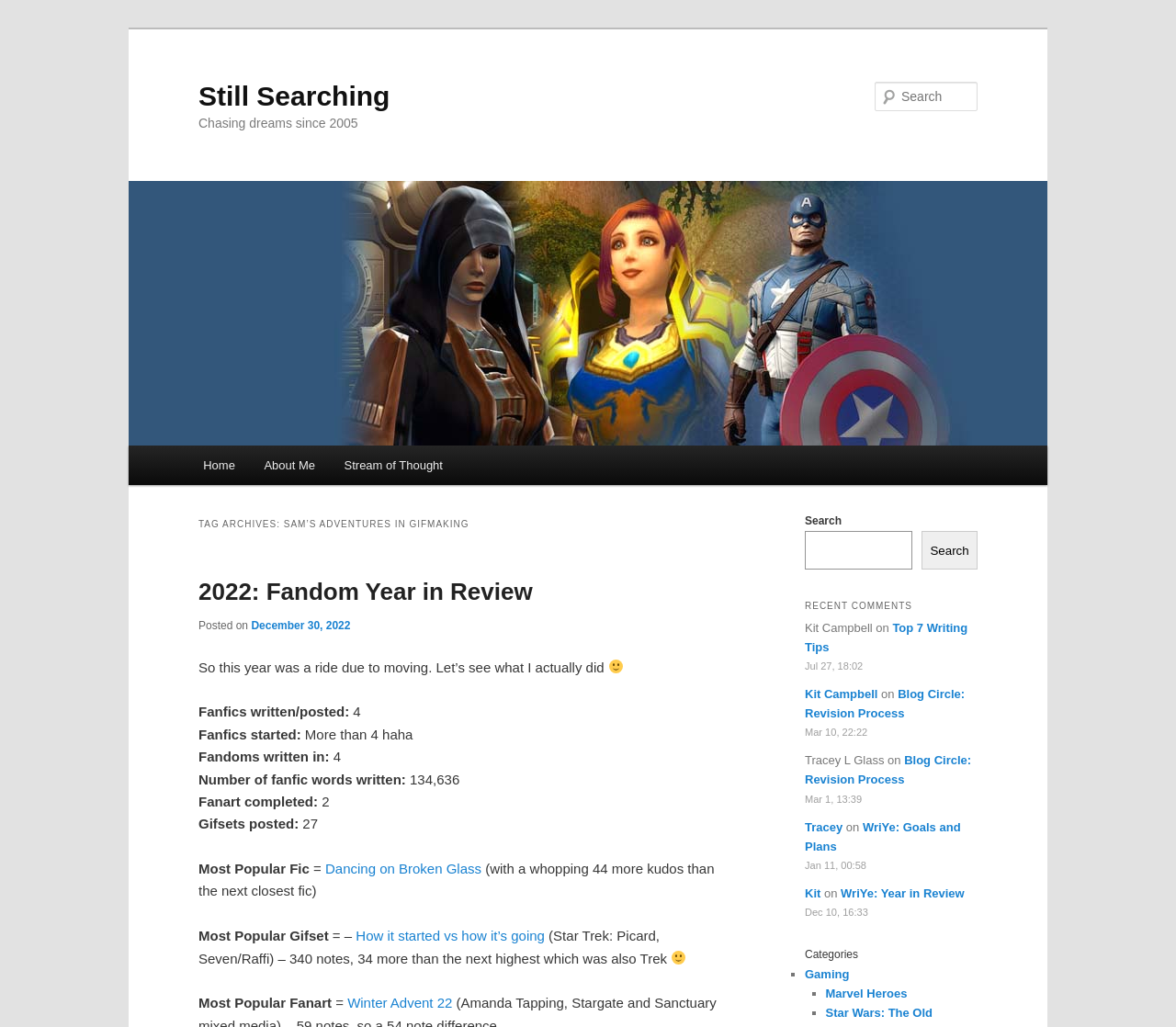Articulate a detailed summary of the webpage's content and design.

The webpage is titled "Sam's Adventures in Gifmaking | Still Searching" and appears to be a personal blog or website. At the top, there are two links to skip to primary and secondary content. Below that, there is a heading that reads "Still Searching" with a link to the same title. Next to it is a heading that says "Chasing dreams since 2005".

On the left side of the page, there is a large image with the title "Still Searching" and a link to the same title. Below the image, there is a search box with a button to search. Above the search box, there is a main menu with links to "Home", "About Me", and "Stream of Thought".

The main content of the page is a blog post titled "2022: Fandom Year in Review". The post has several sections, including a brief introduction, statistics about fanfics written and posted, fanart completed, and gifsets posted. There are also links to specific fanfics, gifsets, and fanart, as well as images and emojis throughout the post.

On the right side of the page, there is a section titled "Recent Comments" that lists several comments from different users, including their names, the titles of the posts they commented on, and the dates and times of their comments. Below that, there is a section titled "Categories" that lists several categories, including "Gaming" and "Marvel Heroes", with links to each category.

Overall, the webpage appears to be a personal blog or website focused on fandom and creative activities, with a mix of text, images, and links to other content.